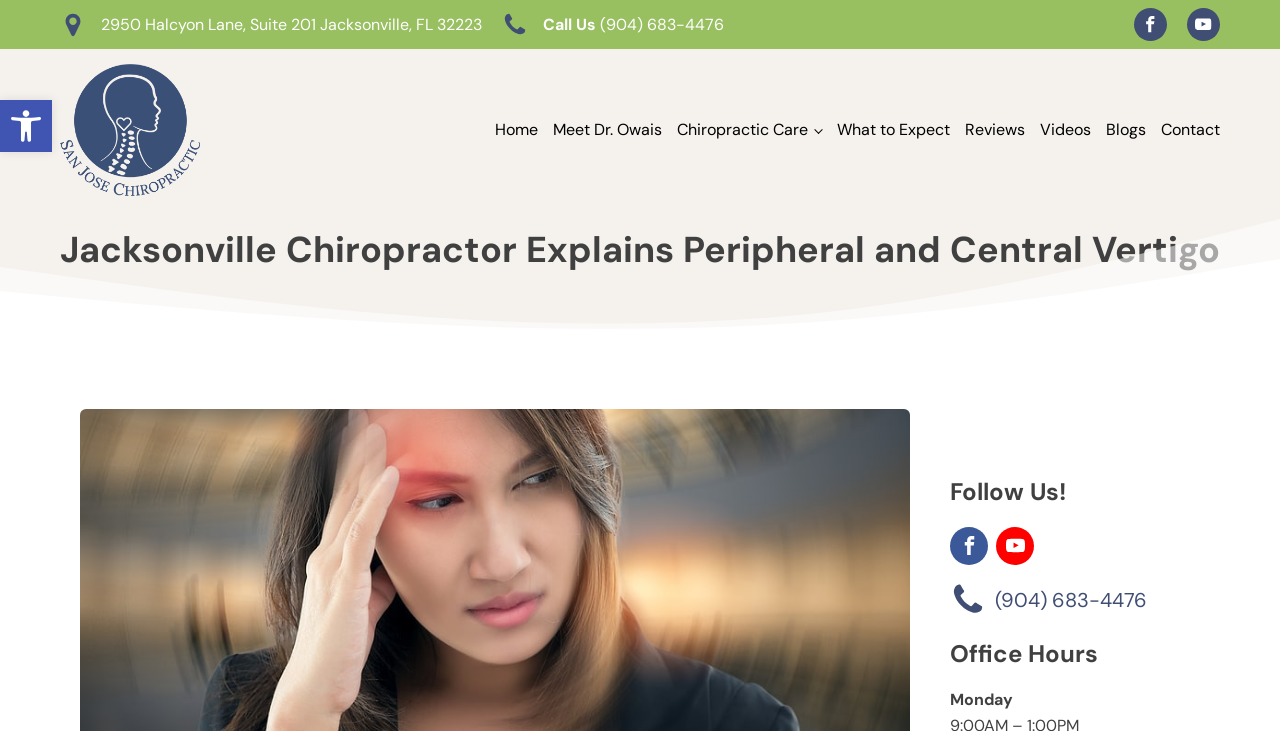Locate the bounding box coordinates of the element I should click to achieve the following instruction: "Go to the home page".

[0.375, 0.133, 0.421, 0.222]